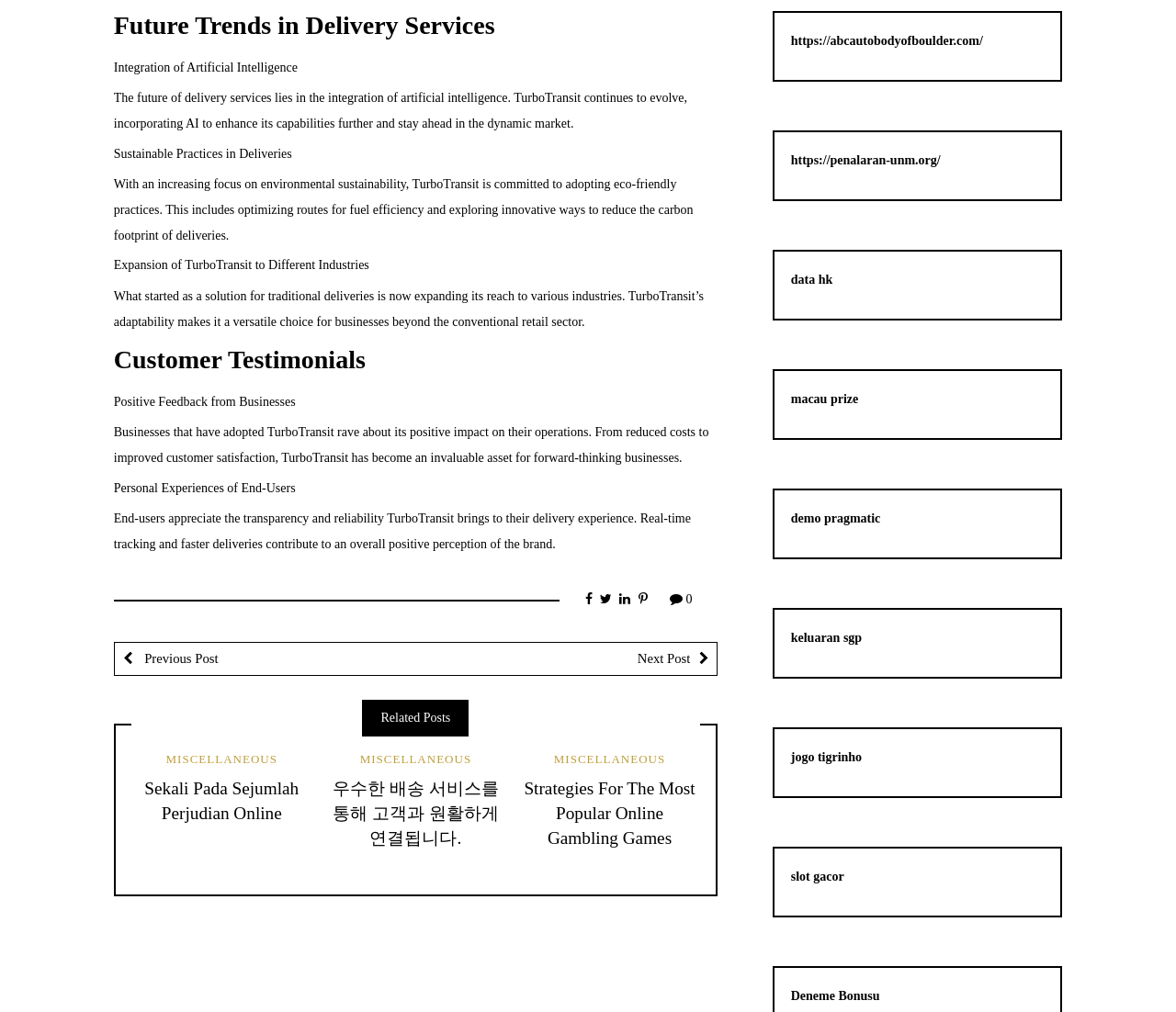What is the icon represented by ''?
From the screenshot, provide a brief answer in one word or phrase.

Unknown